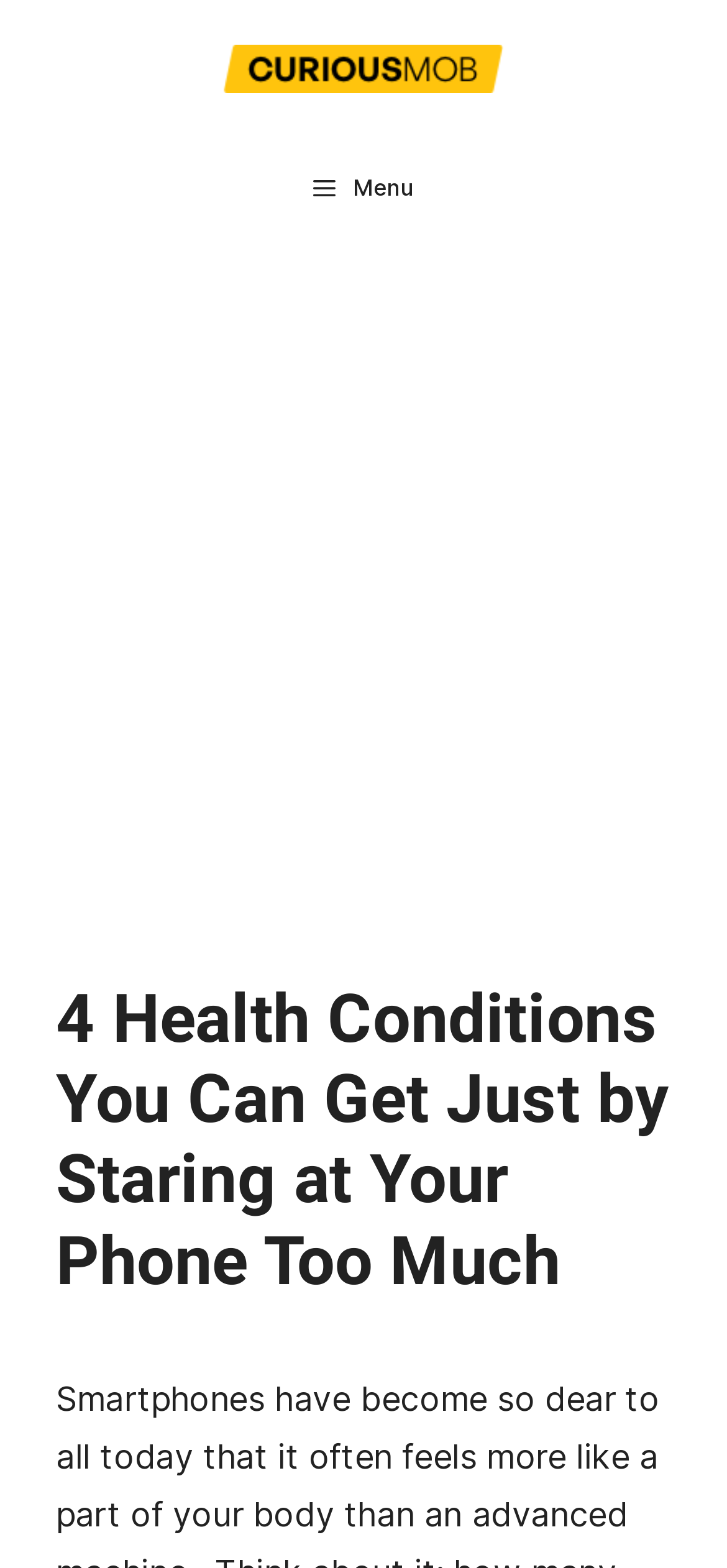Elaborate on the different components and information displayed on the webpage.

The webpage appears to be an article page with a focus on health conditions related to excessive phone use. At the top of the page, there is a banner that spans the entire width, containing a link to the website "Curious Mob" accompanied by an image with the same name. 

Below the banner, a navigation menu is situated, which can be toggled by a "Menu" button. The menu takes up the full width of the page.

The main content of the page is an iframe that occupies a significant portion of the page, roughly from the top quarter to the middle. Within this iframe, there is a header section that contains a heading that reads "4 Health Conditions You Can Get Just by Staring at Your Phone Too Much". This heading is positioned roughly at the top third of the iframe.

There is no visible text or content outside of the iframe, suggesting that the main article content is contained within it.